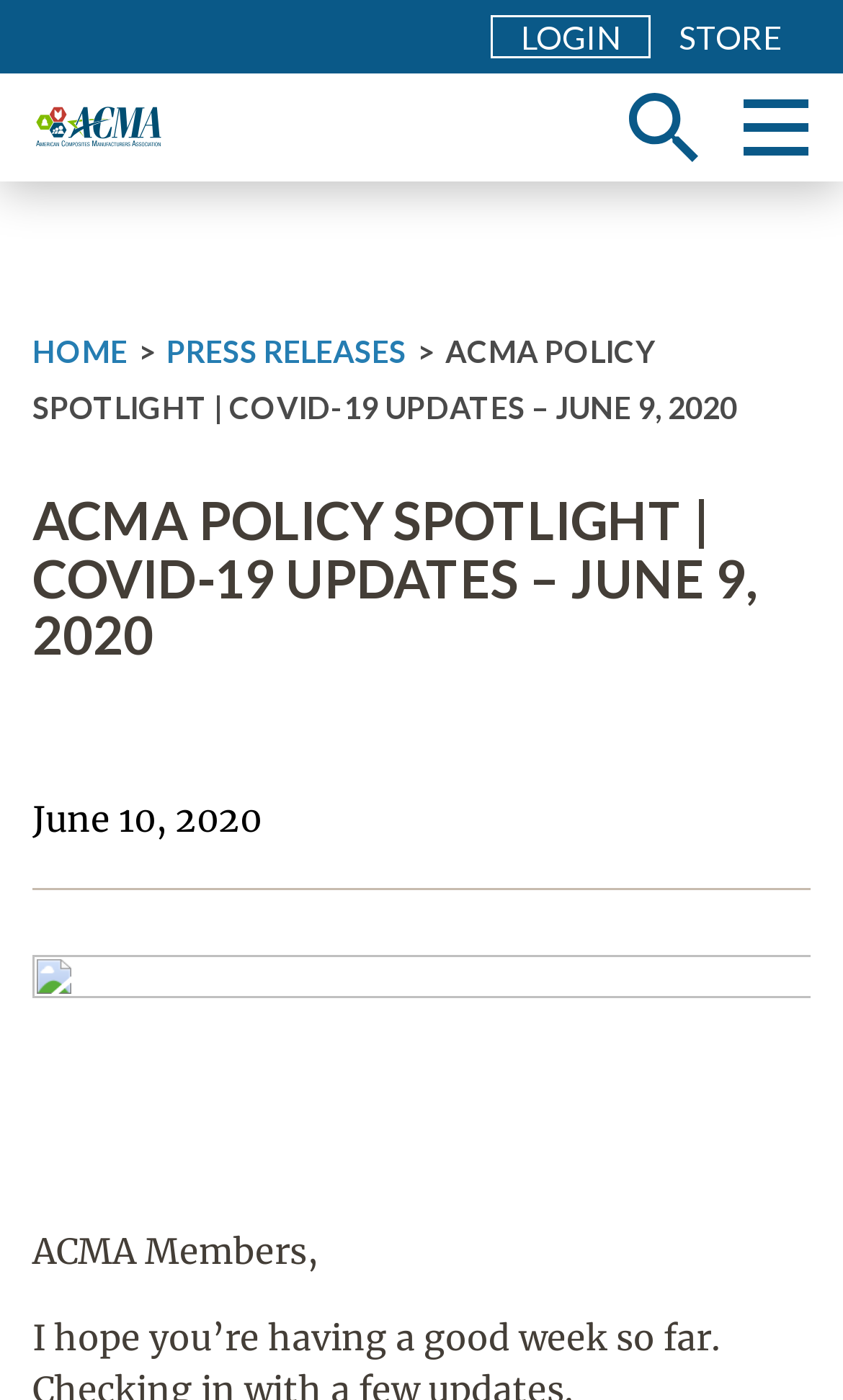Provide a brief response to the question using a single word or phrase: 
What is the date mentioned in the article?

June 10, 2020